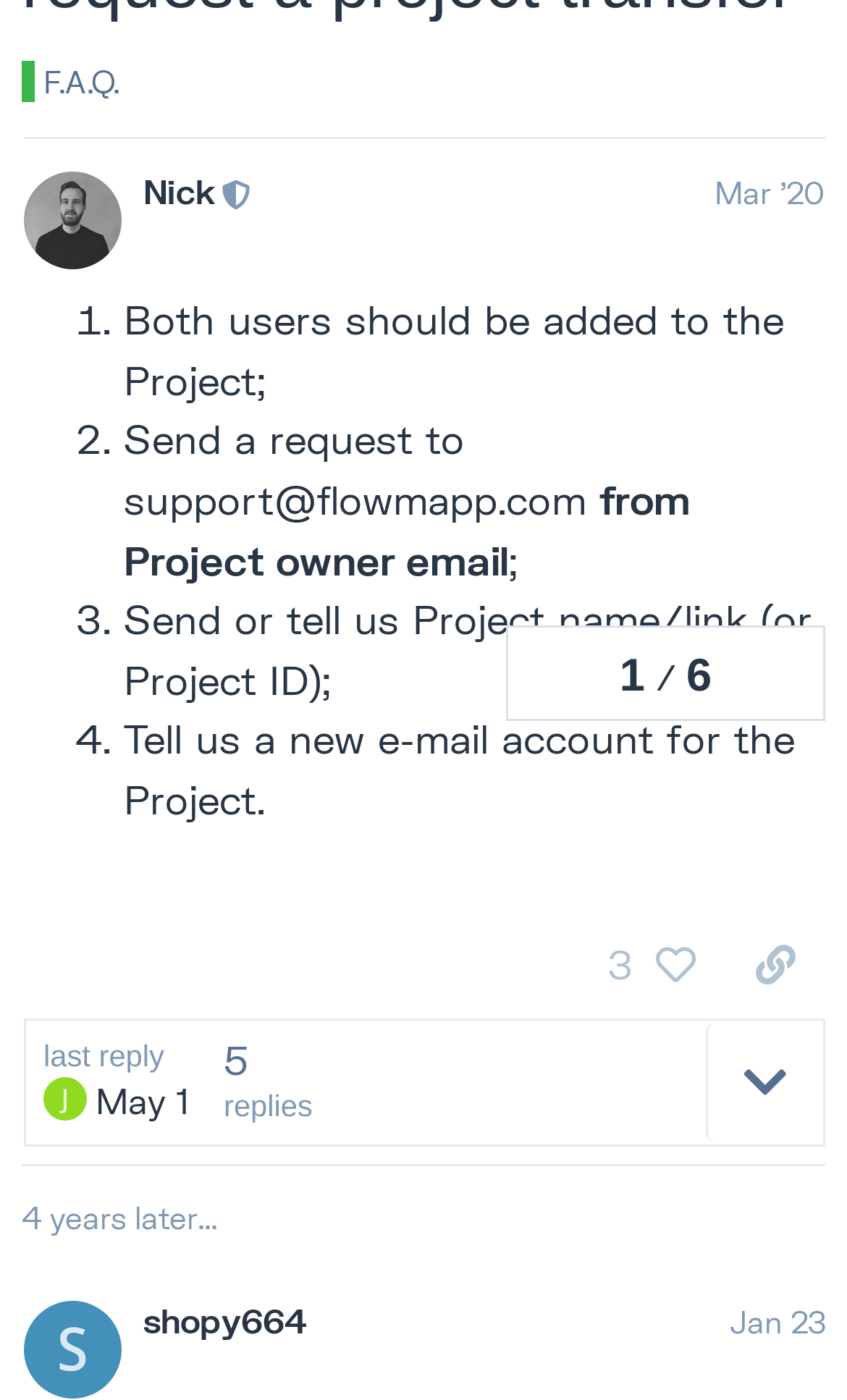Locate the bounding box of the UI element defined by this description: "3". The coordinates should be given as four float numbers between 0 and 1, formatted as [left, top, right, bottom].

[0.683, 0.662, 0.76, 0.724]